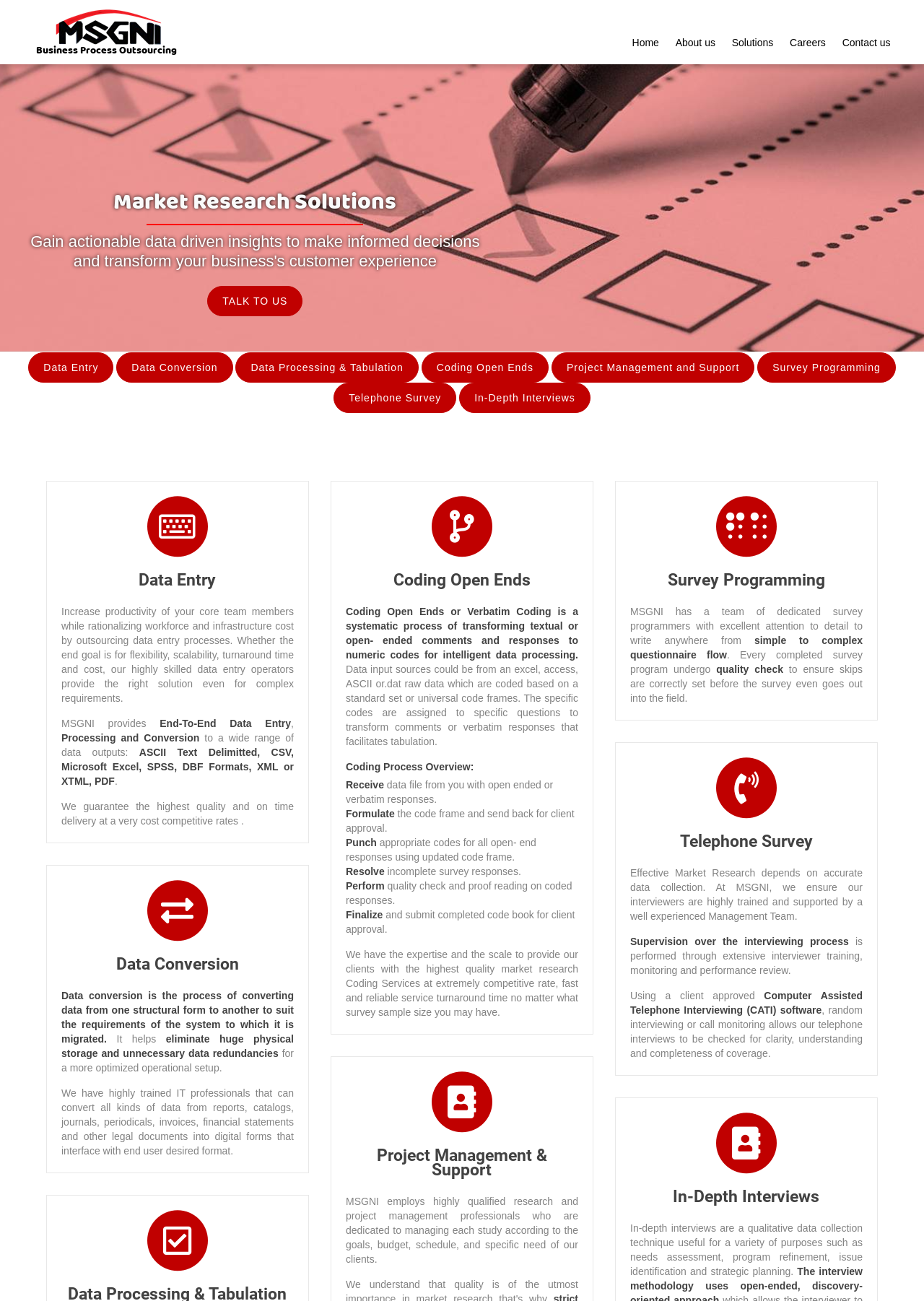Please identify the bounding box coordinates of the area that needs to be clicked to follow this instruction: "Click on the 'TALK TO US' link".

[0.224, 0.22, 0.328, 0.243]